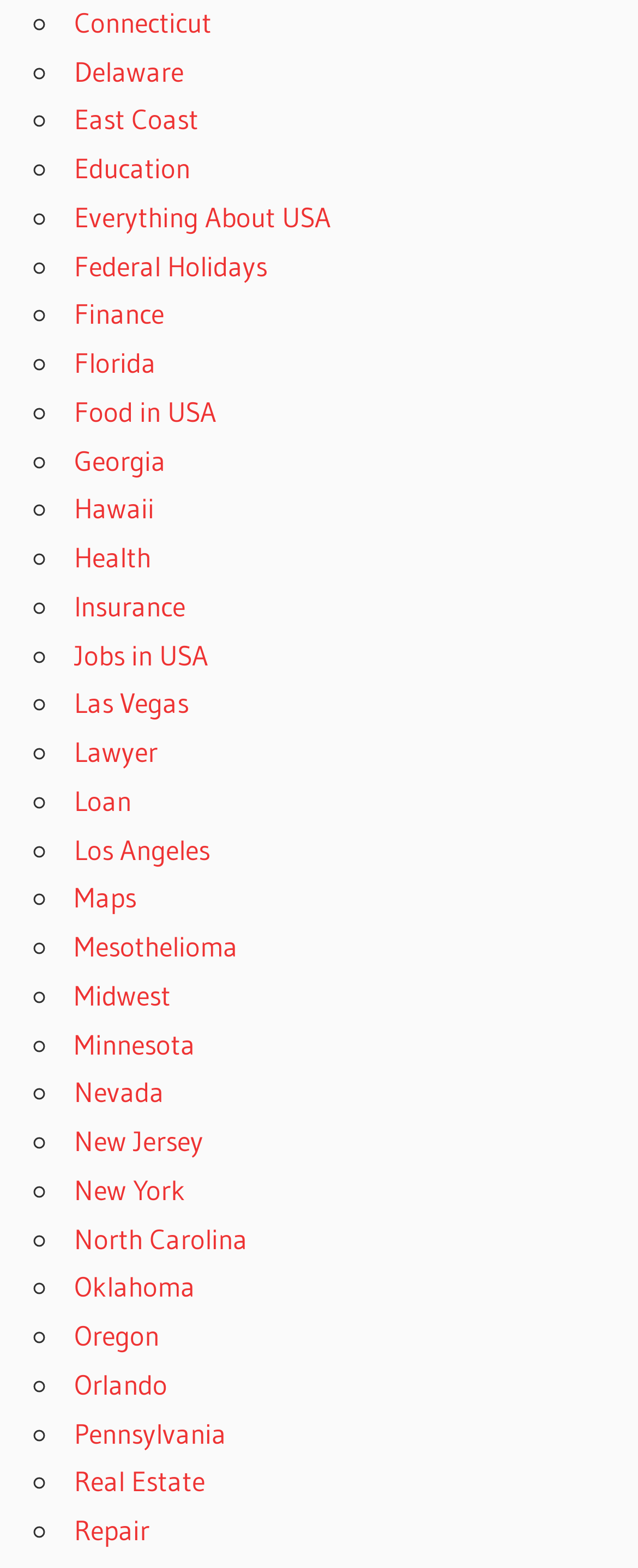Please find the bounding box coordinates of the element that needs to be clicked to perform the following instruction: "Visit Pennsylvania". The bounding box coordinates should be four float numbers between 0 and 1, represented as [left, top, right, bottom].

[0.116, 0.903, 0.354, 0.925]